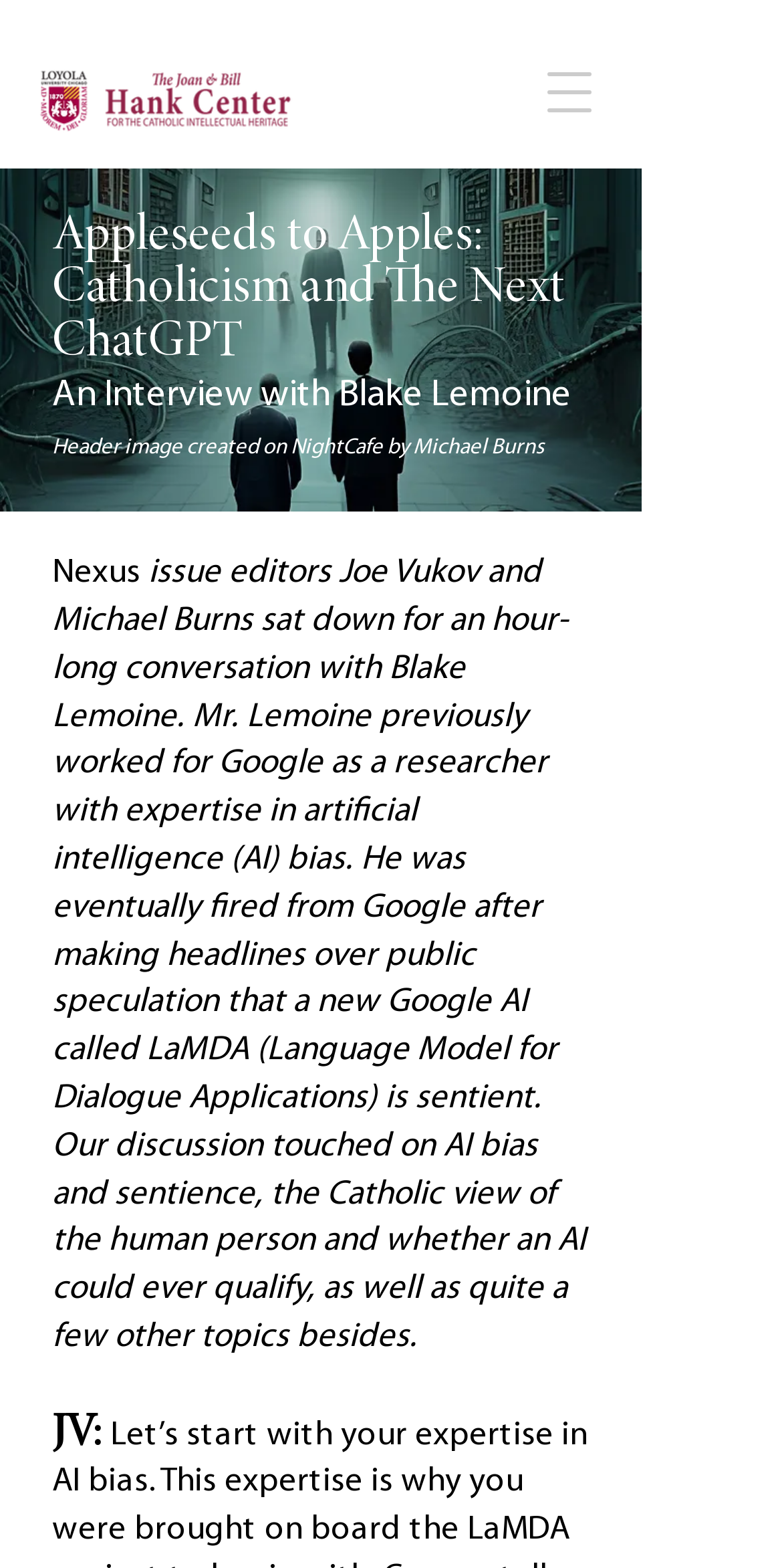Create a detailed summary of all the visual and textual information on the webpage.

The webpage is titled "Appleseeds to Apples | Nexus Journal" and features a prominent logo of Hank at the top left corner. Below the logo, there is a navigation menu button on the right side. 

A large image, "Shibboleth in the server_edited_edited.jpg", takes up most of the top section of the page. Above the image, there are three headings: "Appleseeds to Apples: Catholicism and The Next ChatGPT", "An Interview with Blake Lemoine", and "Header image created on NightCafe by Michael Burns". 

On the left side, there is a small text "Nexus". Below the image, there is a long paragraph of text that summarizes an interview between issue editors Joe Vukov and Michael Burns and Blake Lemoine, a former Google researcher with expertise in artificial intelligence bias. The discussion covers topics such as AI bias, sentience, and the Catholic view of the human person. 

The interview transcript is formatted with a question "JV:" at the bottom of the page, indicating the start of the conversation.